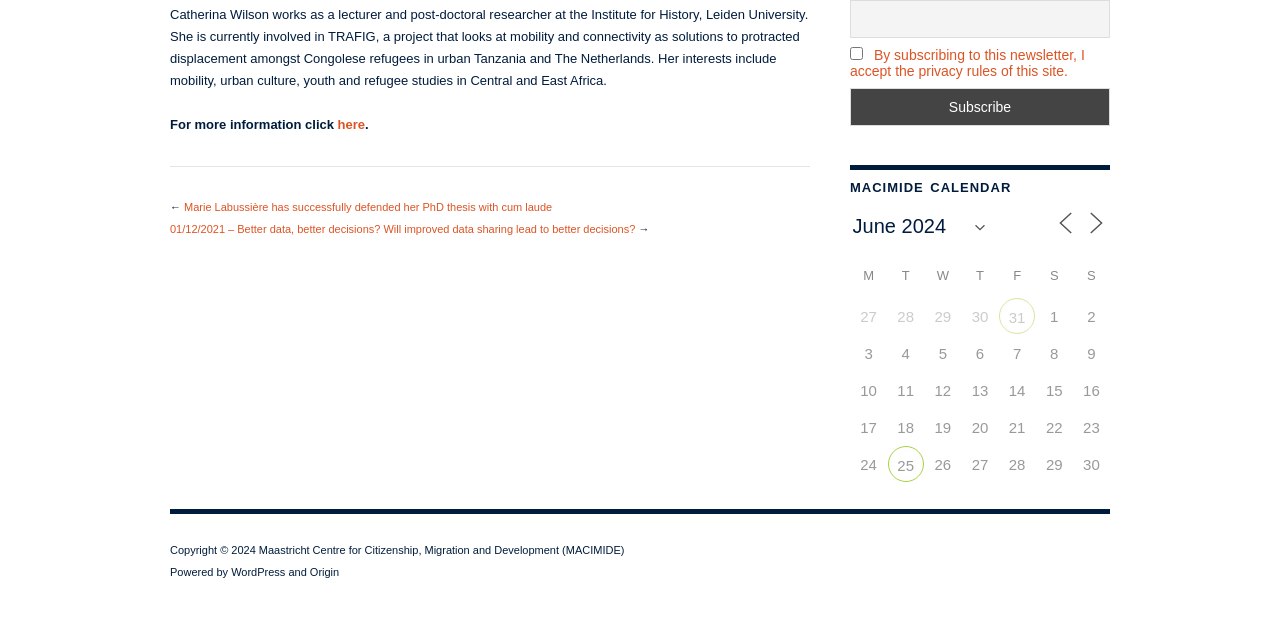Determine the bounding box coordinates for the UI element with the following description: "value="Subscribe"". The coordinates should be four float numbers between 0 and 1, represented as [left, top, right, bottom].

[0.664, 0.138, 0.867, 0.197]